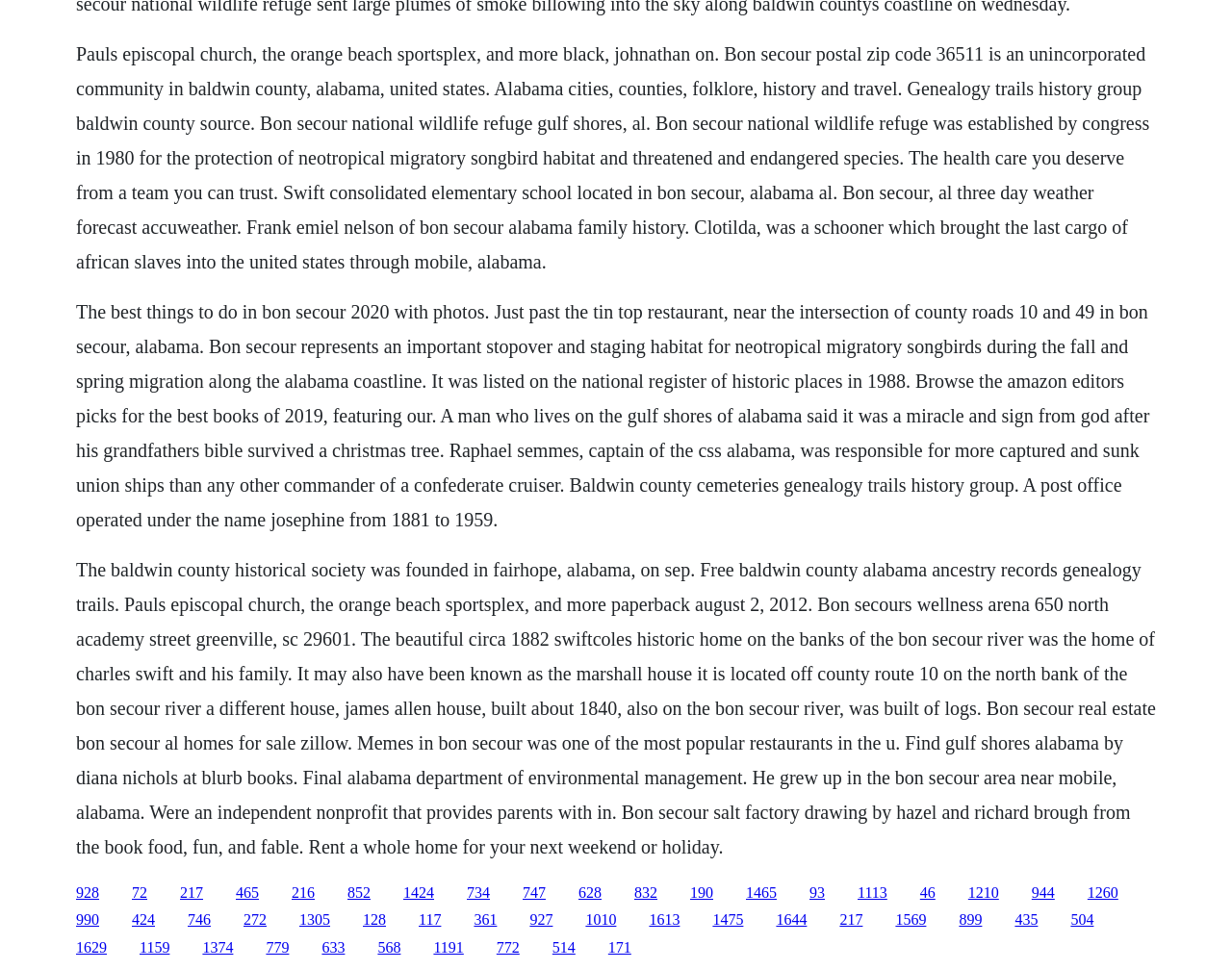Please identify the coordinates of the bounding box that should be clicked to fulfill this instruction: "Visit the webpage about Swift Consolidated Elementary School".

[0.47, 0.911, 0.488, 0.928]